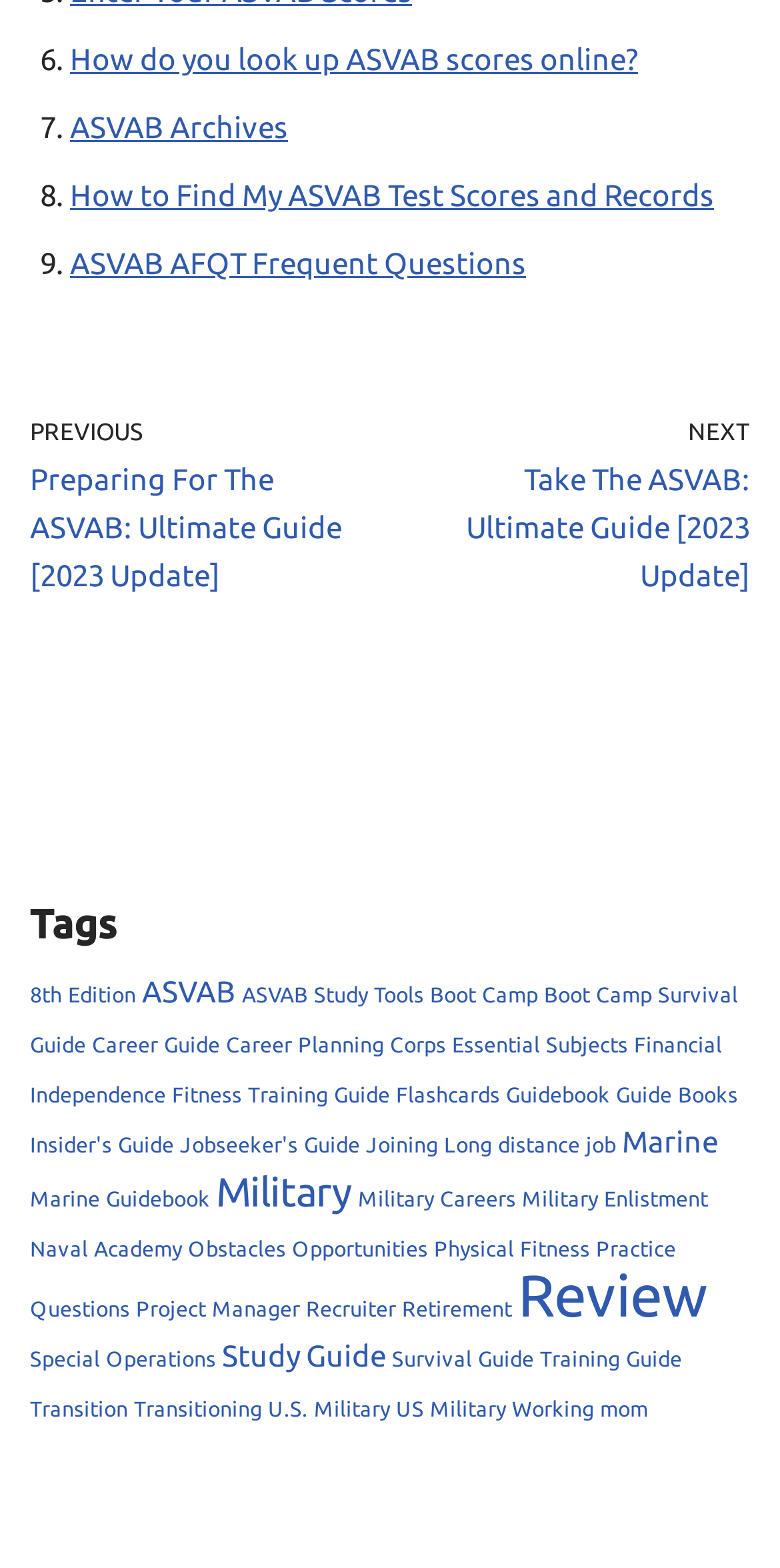Please specify the bounding box coordinates in the format (top-left x, top-left y, bottom-right x, bottom-right y), with all values as floating point numbers between 0 and 1. Identify the bounding box of the UI element described by: ASVAB AFQT Frequent Questions

[0.09, 0.157, 0.674, 0.179]